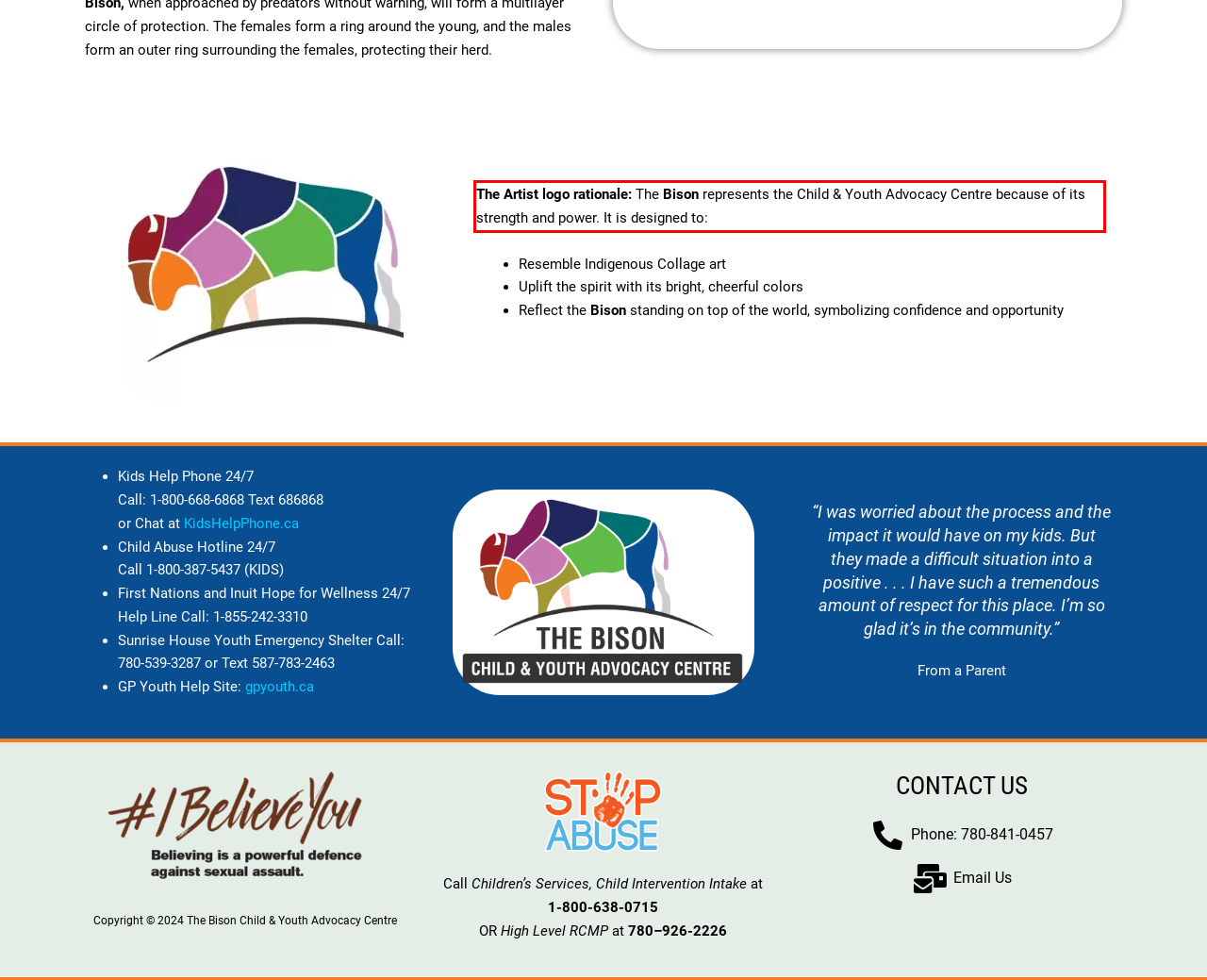Using the provided screenshot, read and generate the text content within the red-bordered area.

The Artist logo rationale: The Bison represents the Child & Youth Advocacy Centre because of its strength and power. It is designed to: